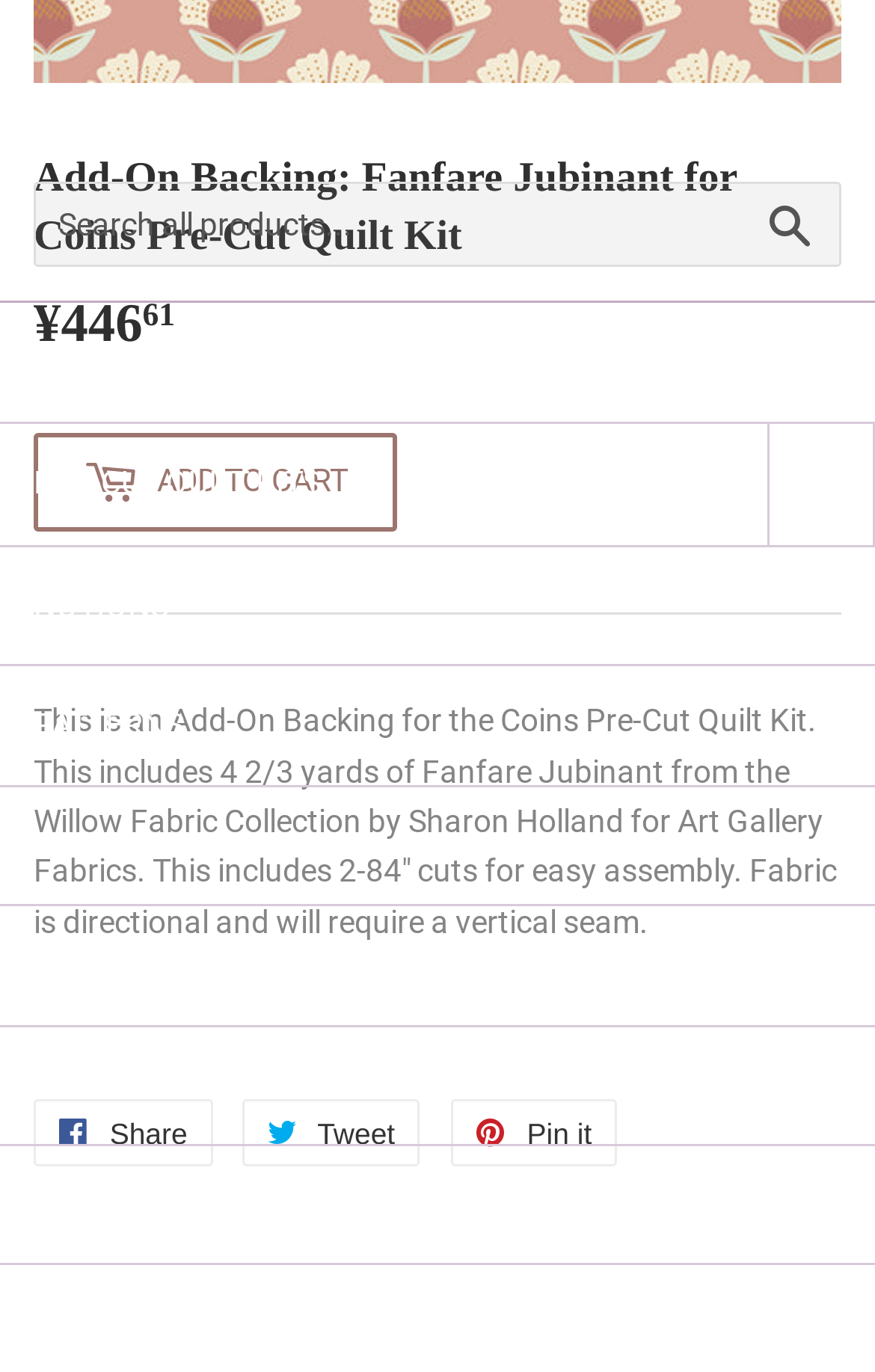Respond with a single word or phrase to the following question: What is the purpose of the search box?

Search products